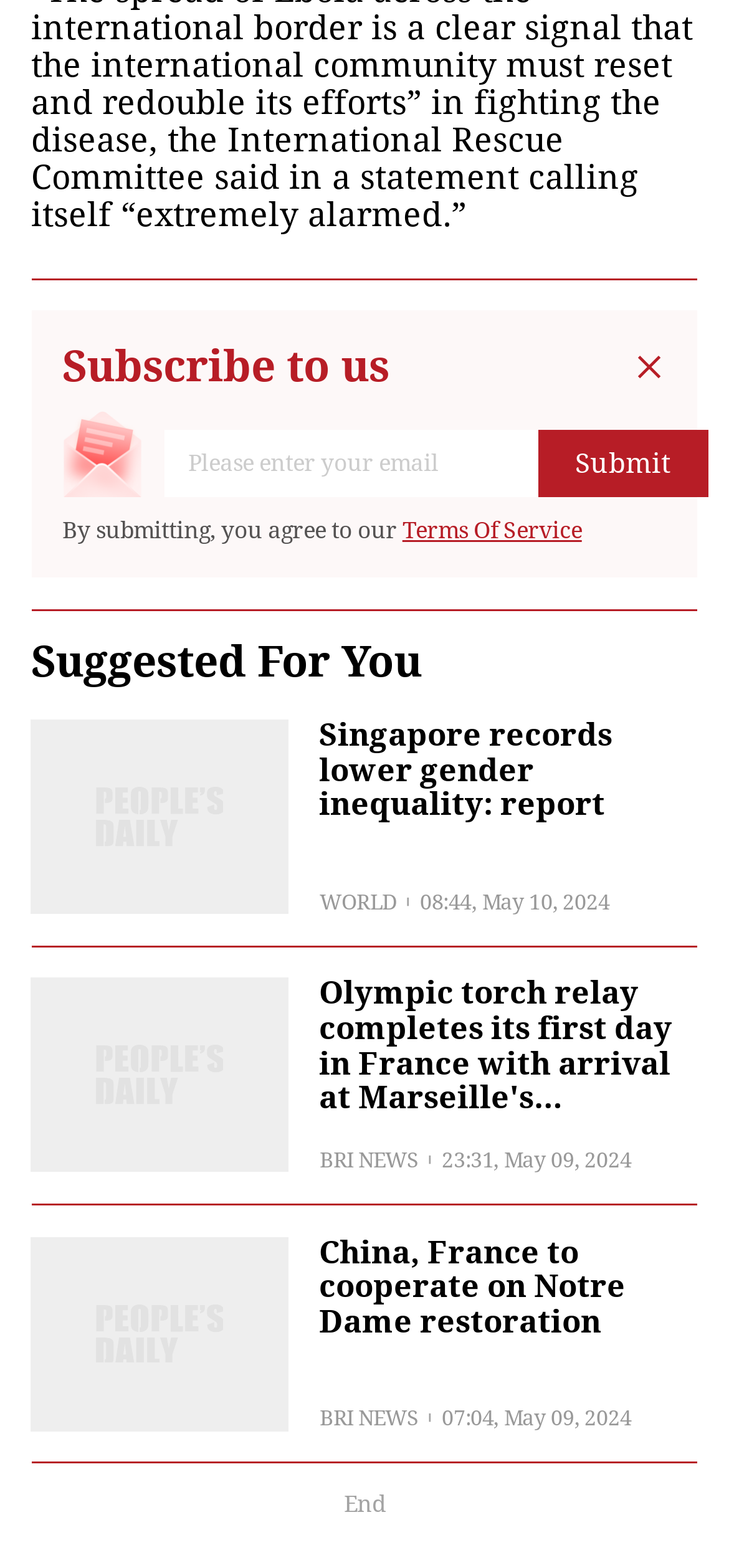What is the agreement users must accept when submitting?
By examining the image, provide a one-word or phrase answer.

Terms Of Service